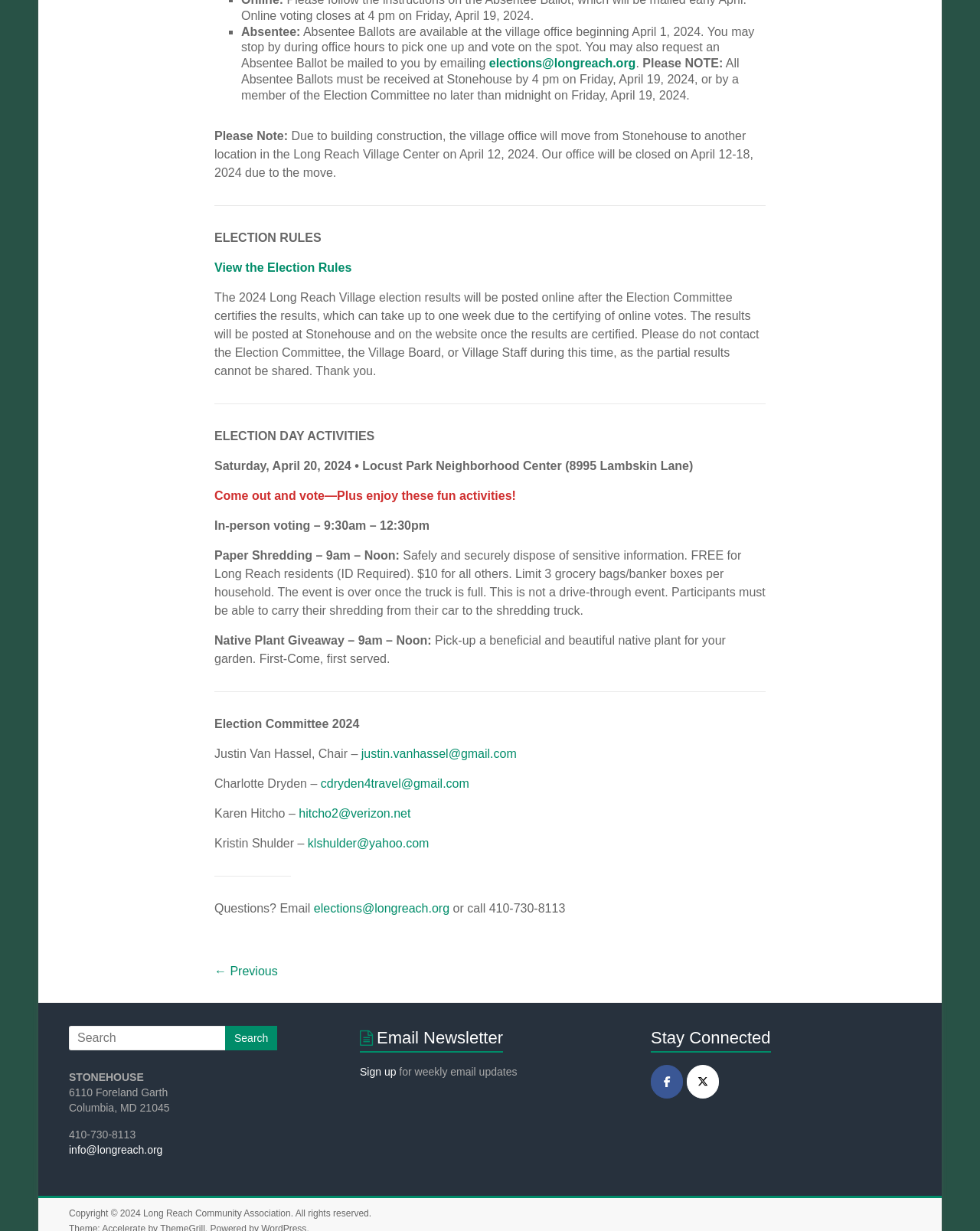Where is the Election Day activity located?
Please give a detailed and thorough answer to the question, covering all relevant points.

The webpage states that the Election Day activity will take place at Locust Park Neighborhood Center, which is located at 8995 Lambskin Lane.